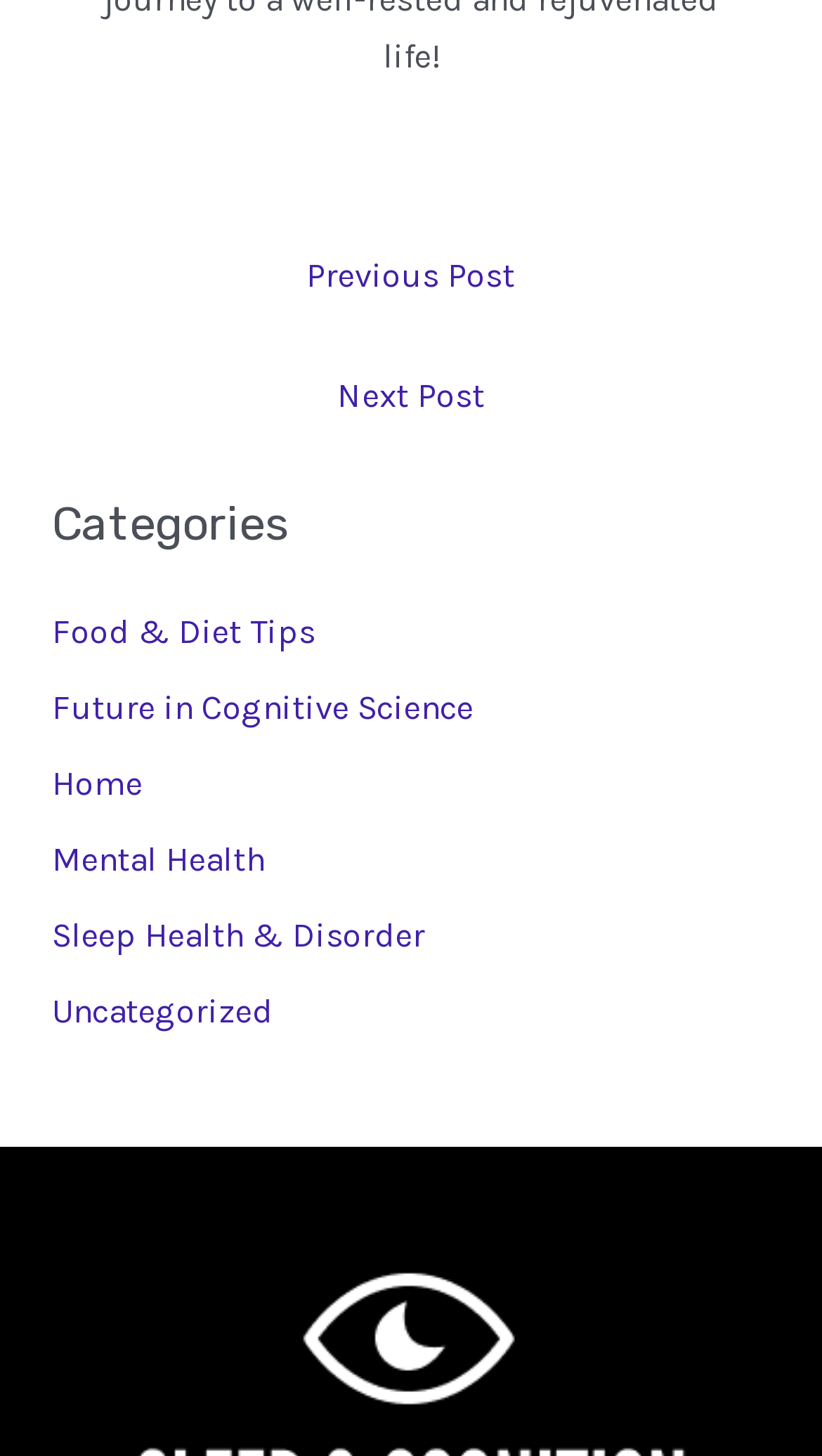What is the purpose of the 'Previous Post' and 'Next Post' links?
Using the details from the image, give an elaborate explanation to answer the question.

The 'Previous Post' and 'Next Post' links are located in the 'Post navigation' section, which suggests that they are used to navigate between blog posts. This is a common feature in blogging websites, allowing users to easily move between articles.